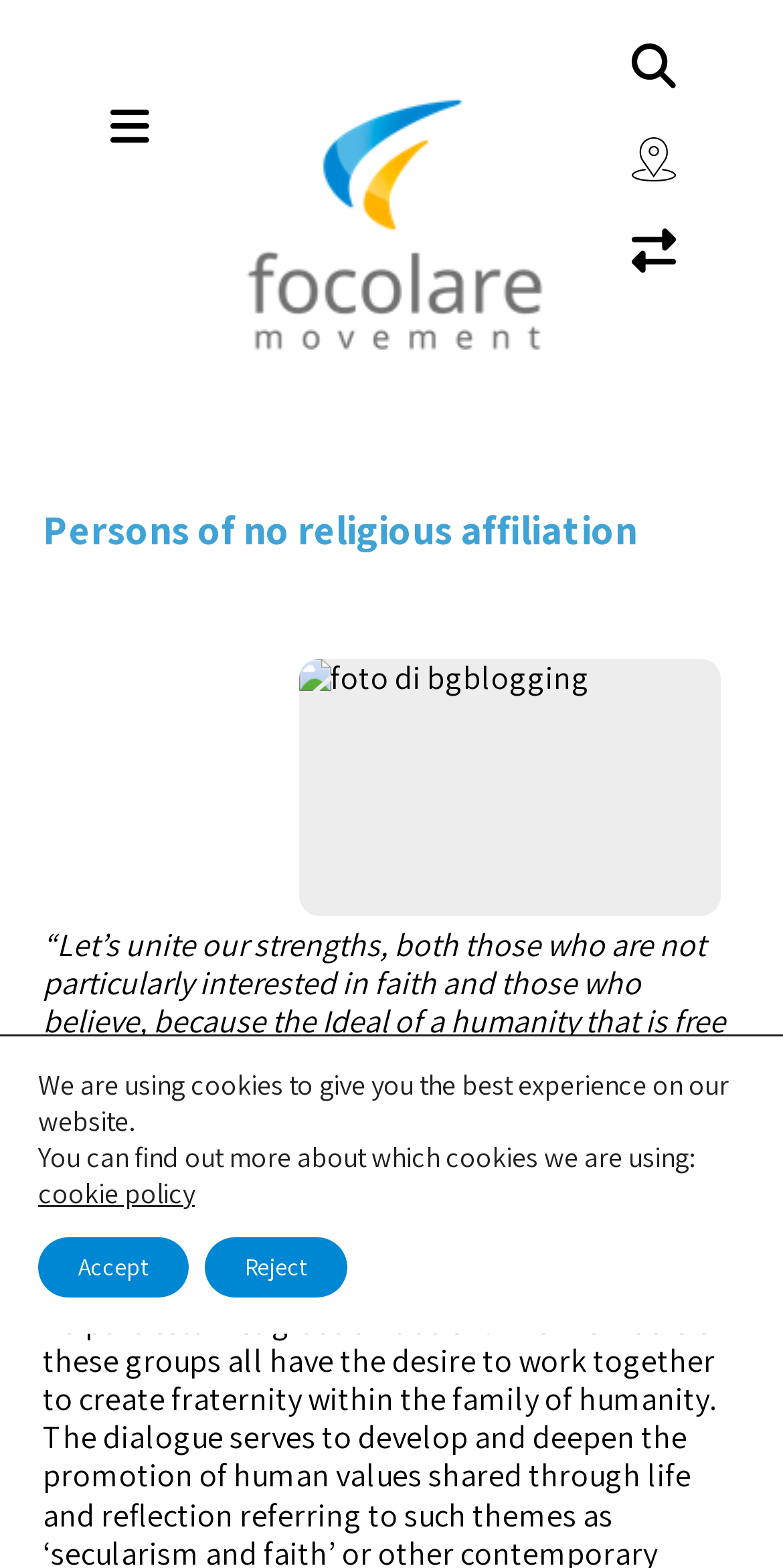What is the purpose of the image?
Deliver a detailed and extensive answer to the question.

The image is likely used for decoration purposes, as it is placed below the heading and does not seem to have any specific relevance to the content of the webpage.